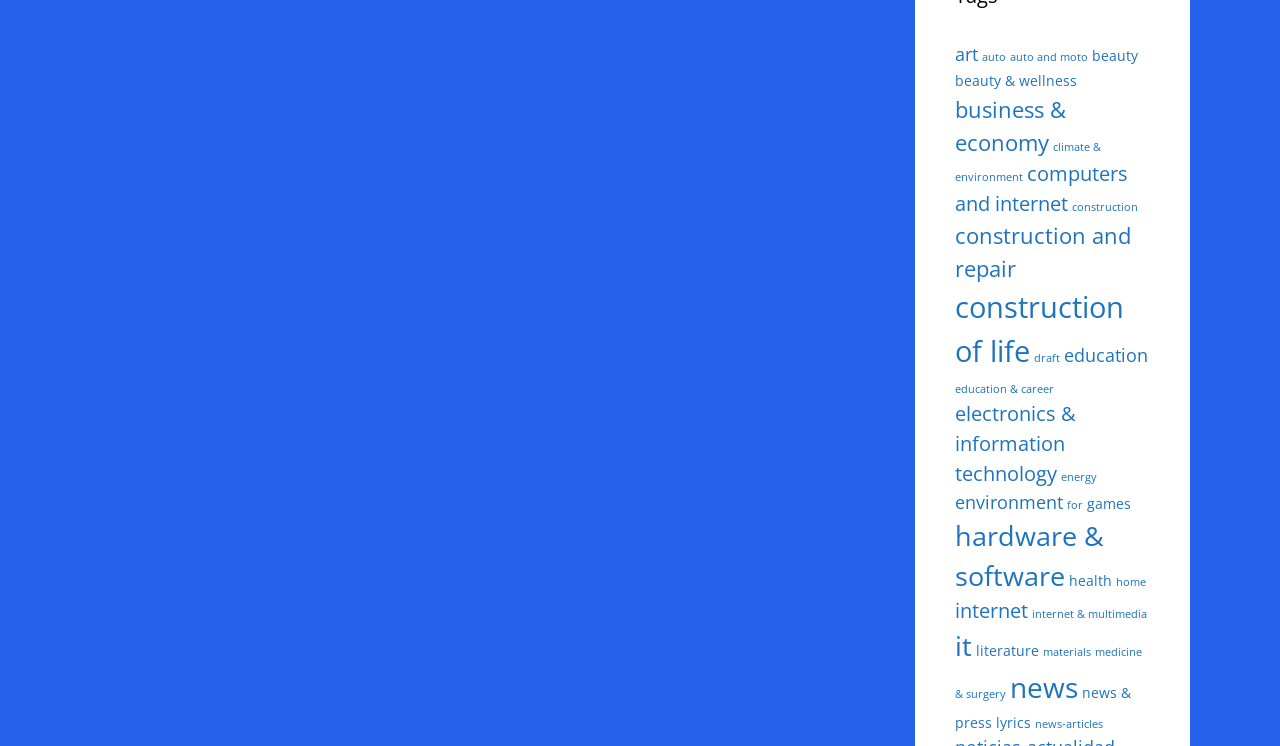Which category is located at the top-left corner?
From the screenshot, provide a brief answer in one word or phrase.

art